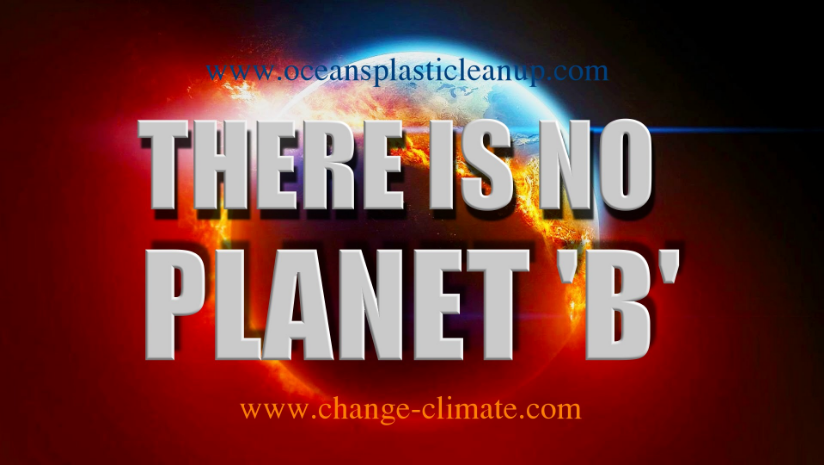Generate a comprehensive caption that describes the image.

The image features a striking graphic emphasizing an urgent environmental message: "THERE IS NO PLANET 'B'." The text is prominently displayed in bold, three-dimensional letters, suggesting a sense of gravity and importance regarding the message it conveys. The background showcases an artistic representation of Earth, enveloped in a radiant glow that transitions from deep red to blue, symbolizing both beauty and fragility of our planet. 

Two websites are also subtly incorporated into the design, suggesting resources for further engagement: "www.oceansplasticcleanup.com" and "www.change-climate.com." This visual serves as a powerful call to action, urging viewers to recognize the critical state of our planet and the need for collective environmental stewardship.